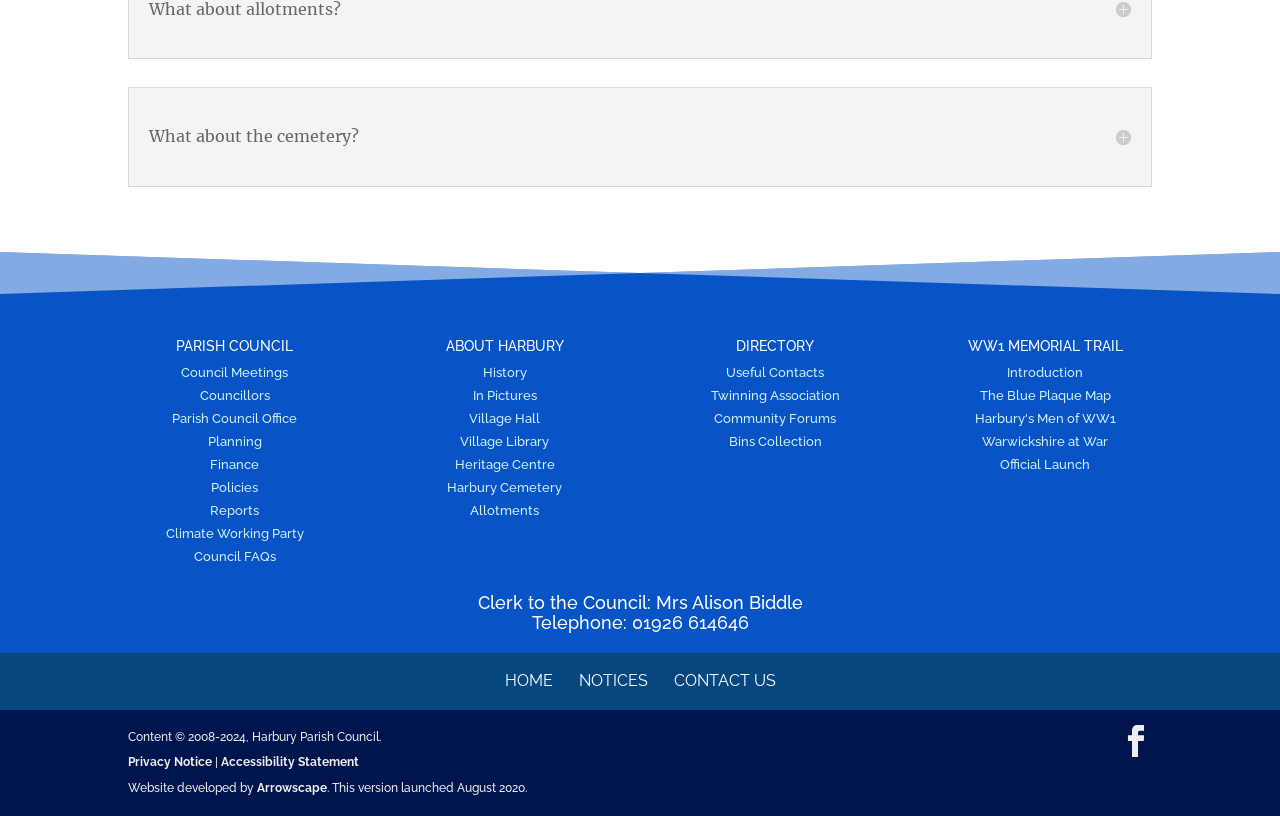Determine the bounding box coordinates for the region that must be clicked to execute the following instruction: "Read Introduction".

[0.787, 0.447, 0.846, 0.466]